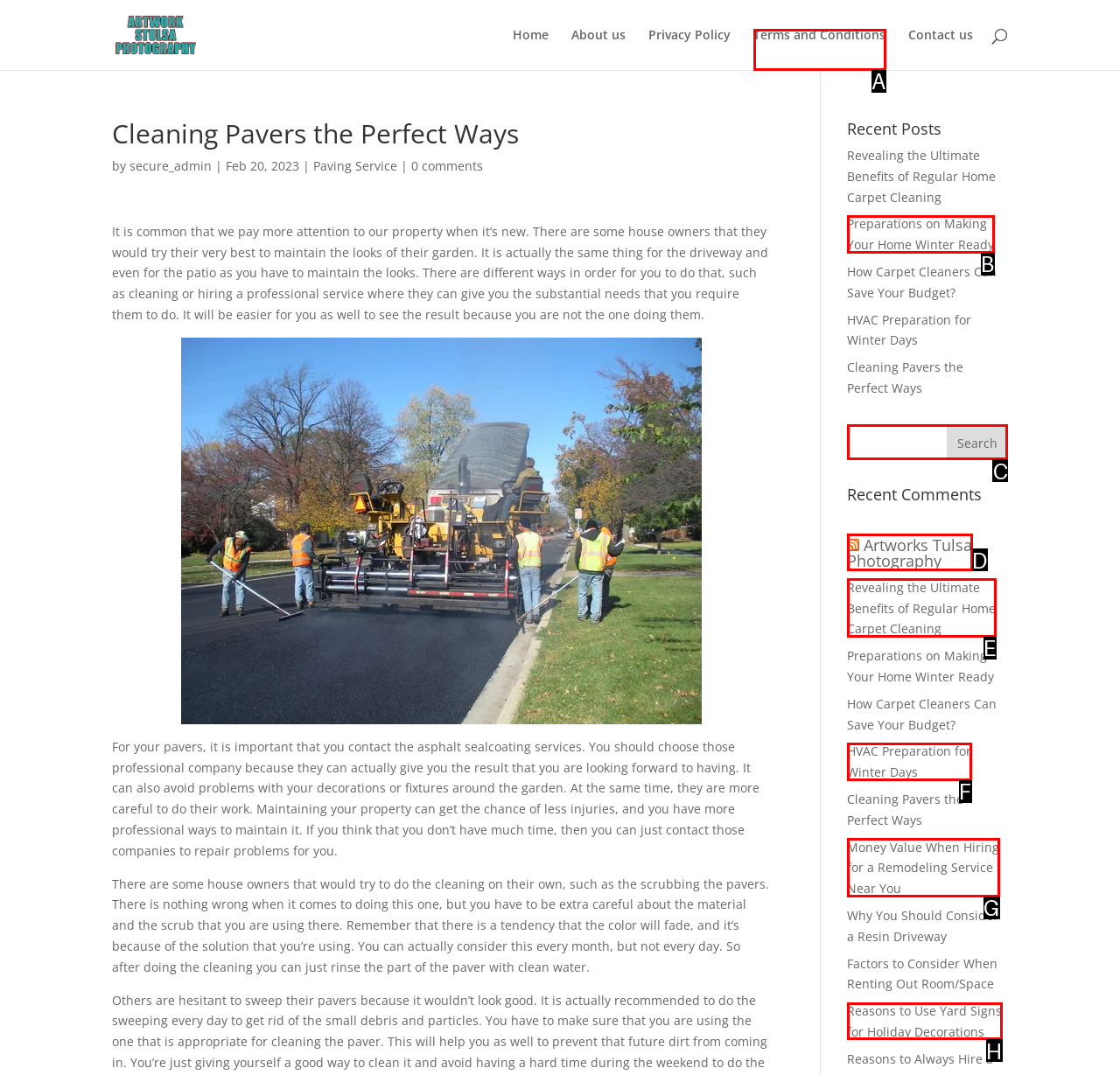Find the HTML element that corresponds to the description: Terms and Conditions. Indicate your selection by the letter of the appropriate option.

A